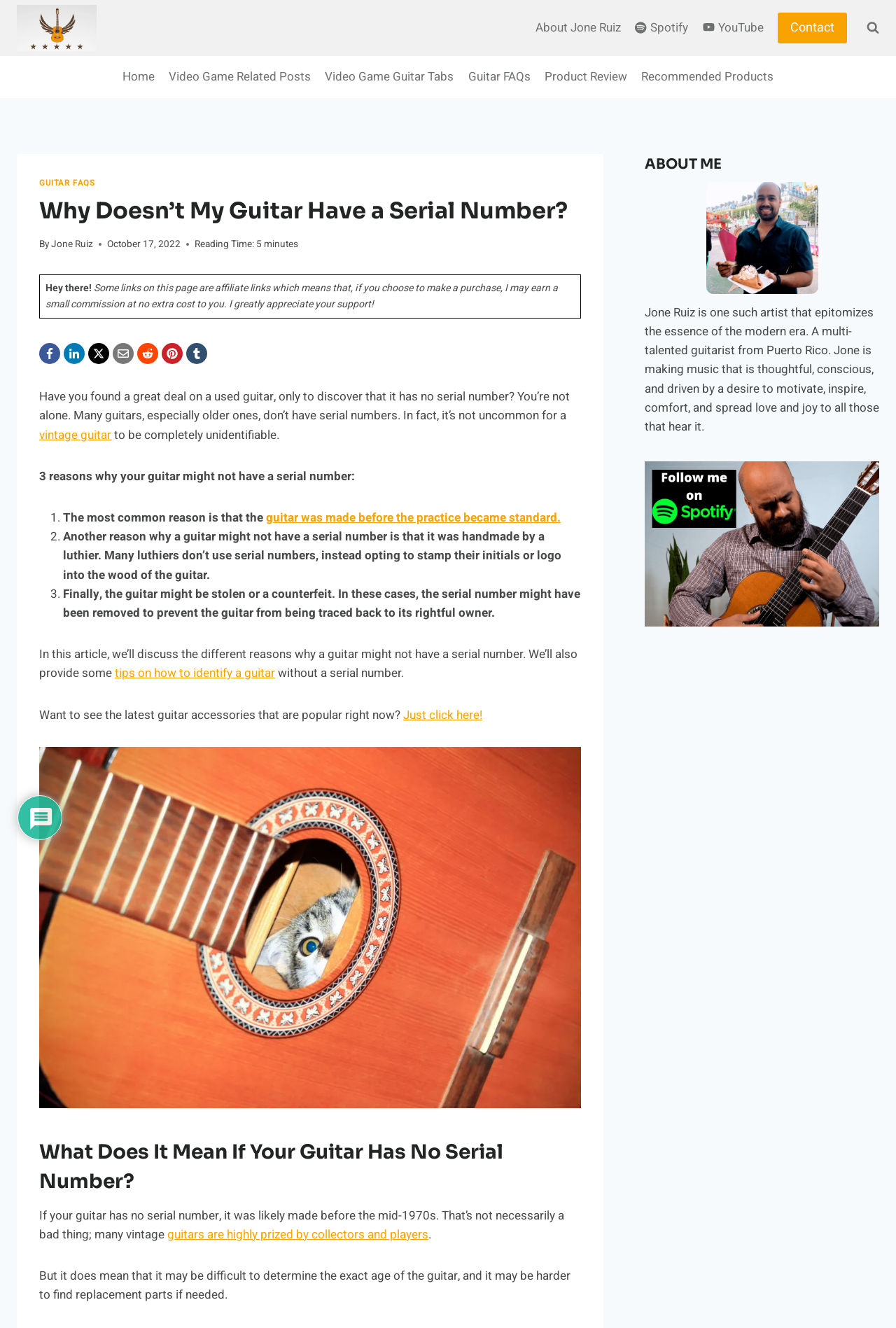What type of guitar is mentioned in the article?
Answer the question with a thorough and detailed explanation.

The article mentions vintage guitars as an example of guitars that might not have serial numbers, and notes that many vintage guitars are highly prized by collectors and players.